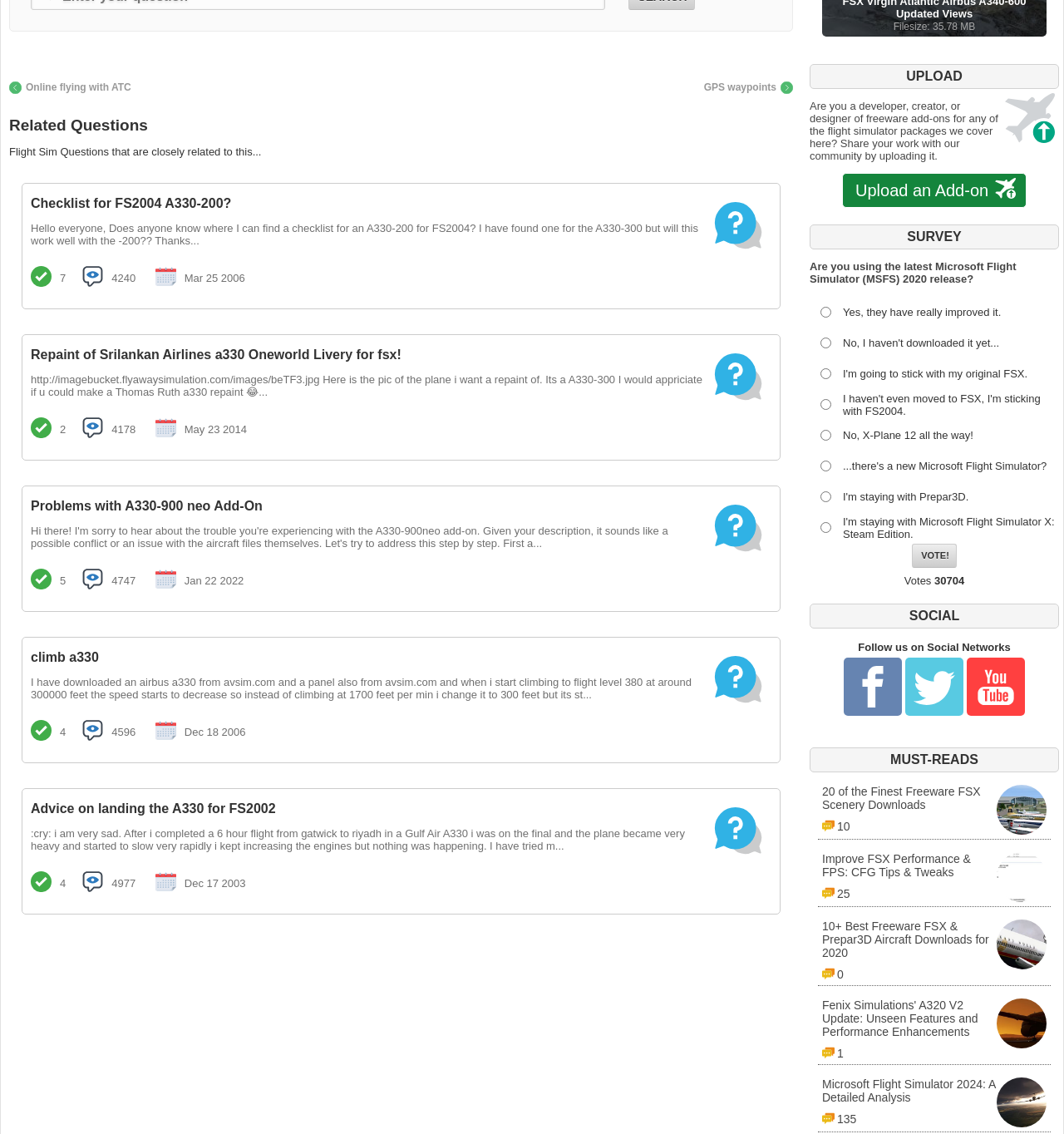Determine the bounding box coordinates for the area that needs to be clicked to fulfill this task: "Read 'Related Questions'". The coordinates must be given as four float numbers between 0 and 1, i.e., [left, top, right, bottom].

[0.009, 0.102, 0.745, 0.119]